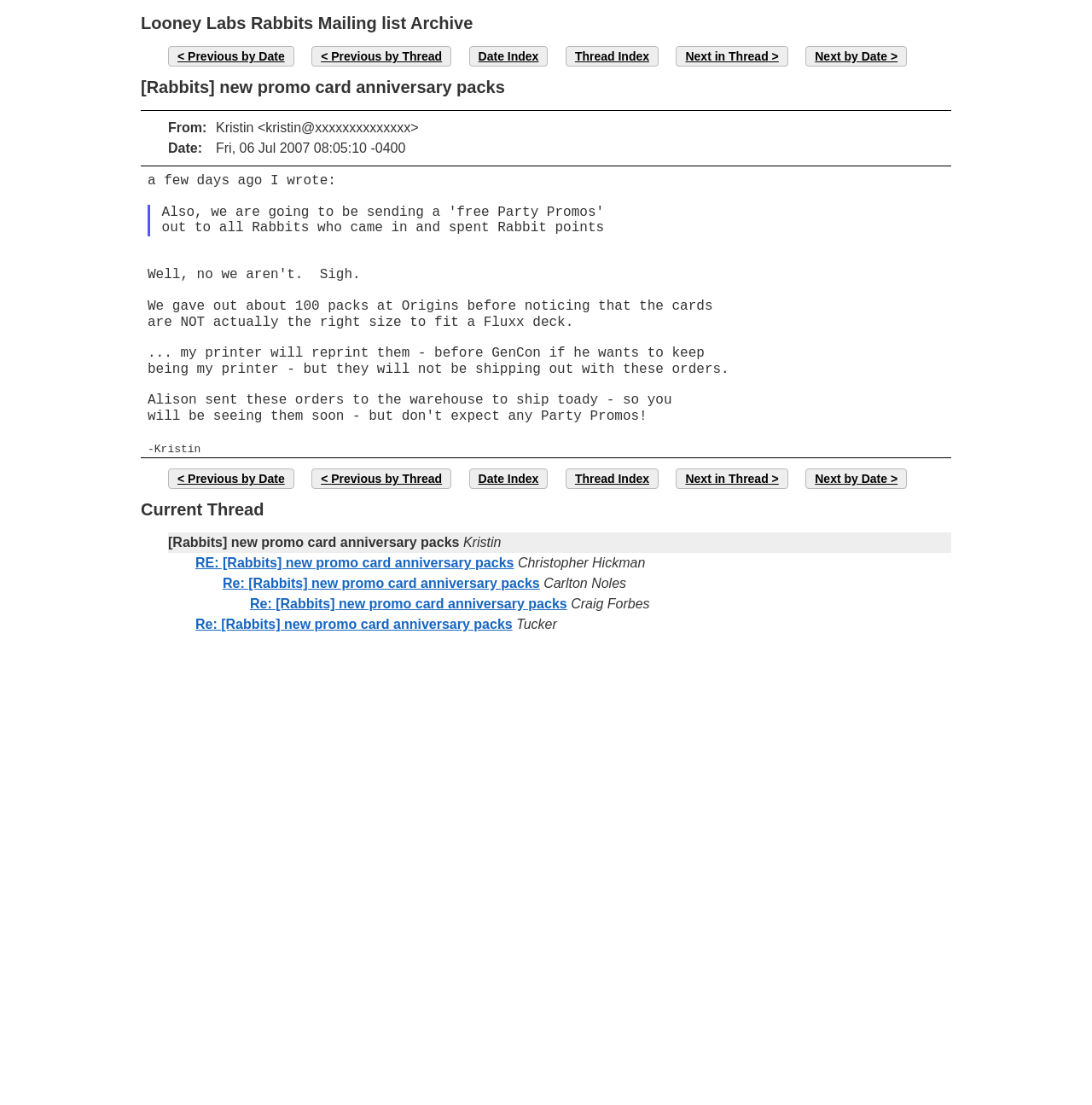Who replied to the message?
Provide a detailed answer to the question, using the image to inform your response.

I found the names of the people who replied to the message by looking at the list of links below the original message. The names are 'Christopher Hickman', 'Carlton Noles', 'Craig Forbes', and 'Tucker'.